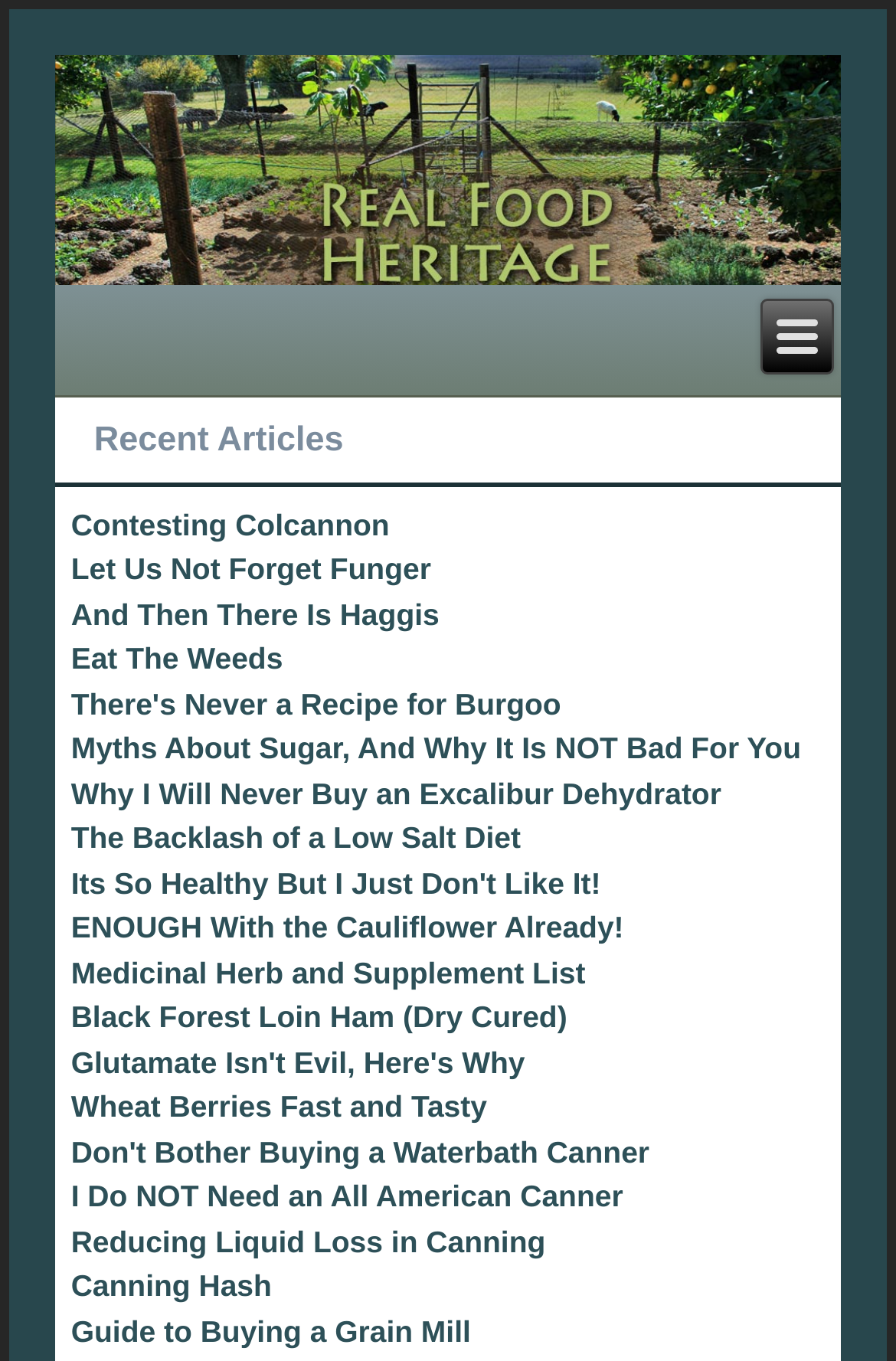Can you identify the bounding box coordinates of the clickable region needed to carry out this instruction: 'read the article about contesting colcannon'? The coordinates should be four float numbers within the range of 0 to 1, stated as [left, top, right, bottom].

[0.079, 0.373, 0.435, 0.398]